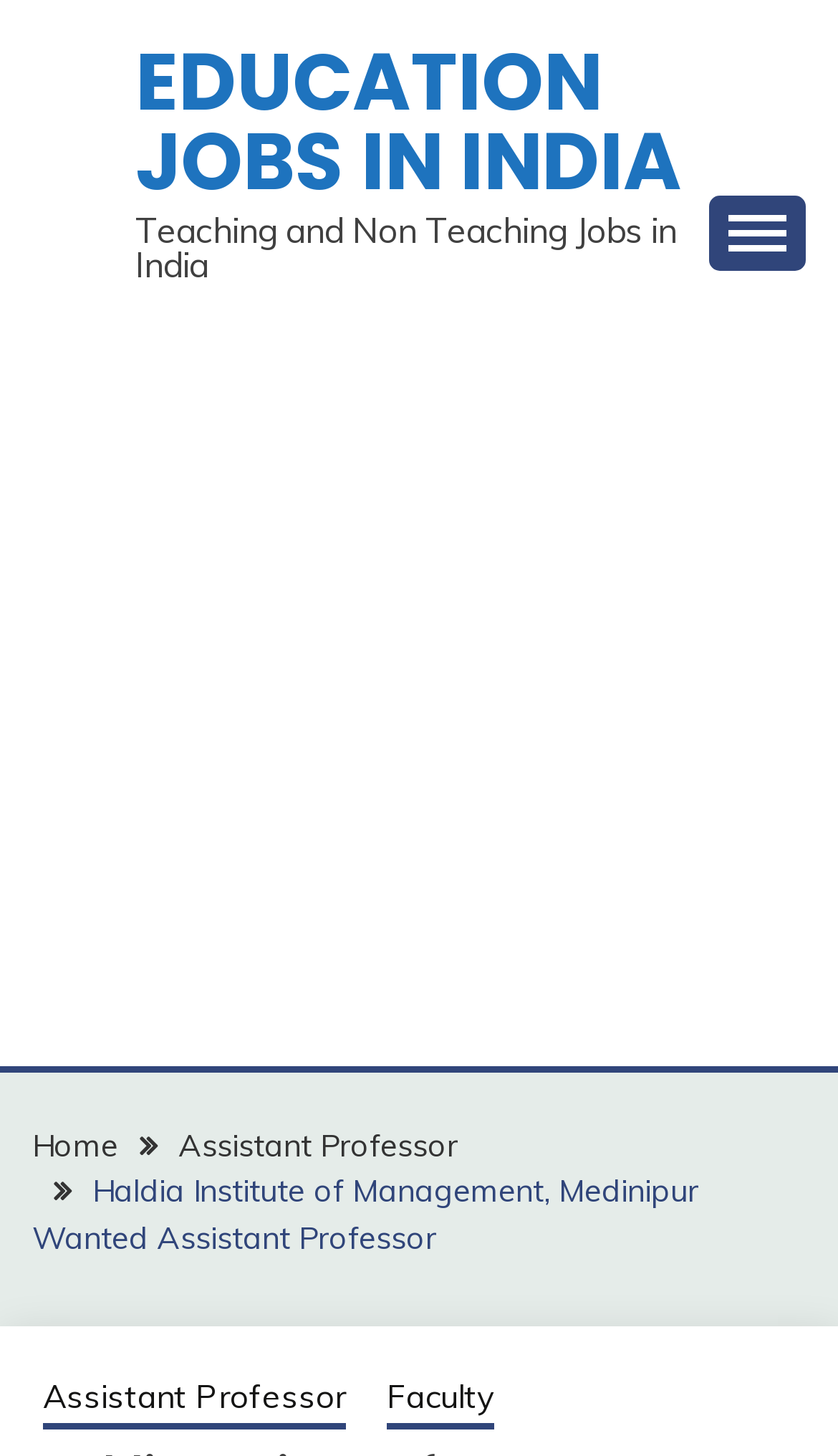Kindly determine the bounding box coordinates of the area that needs to be clicked to fulfill this instruction: "Toggle navigation menu".

None